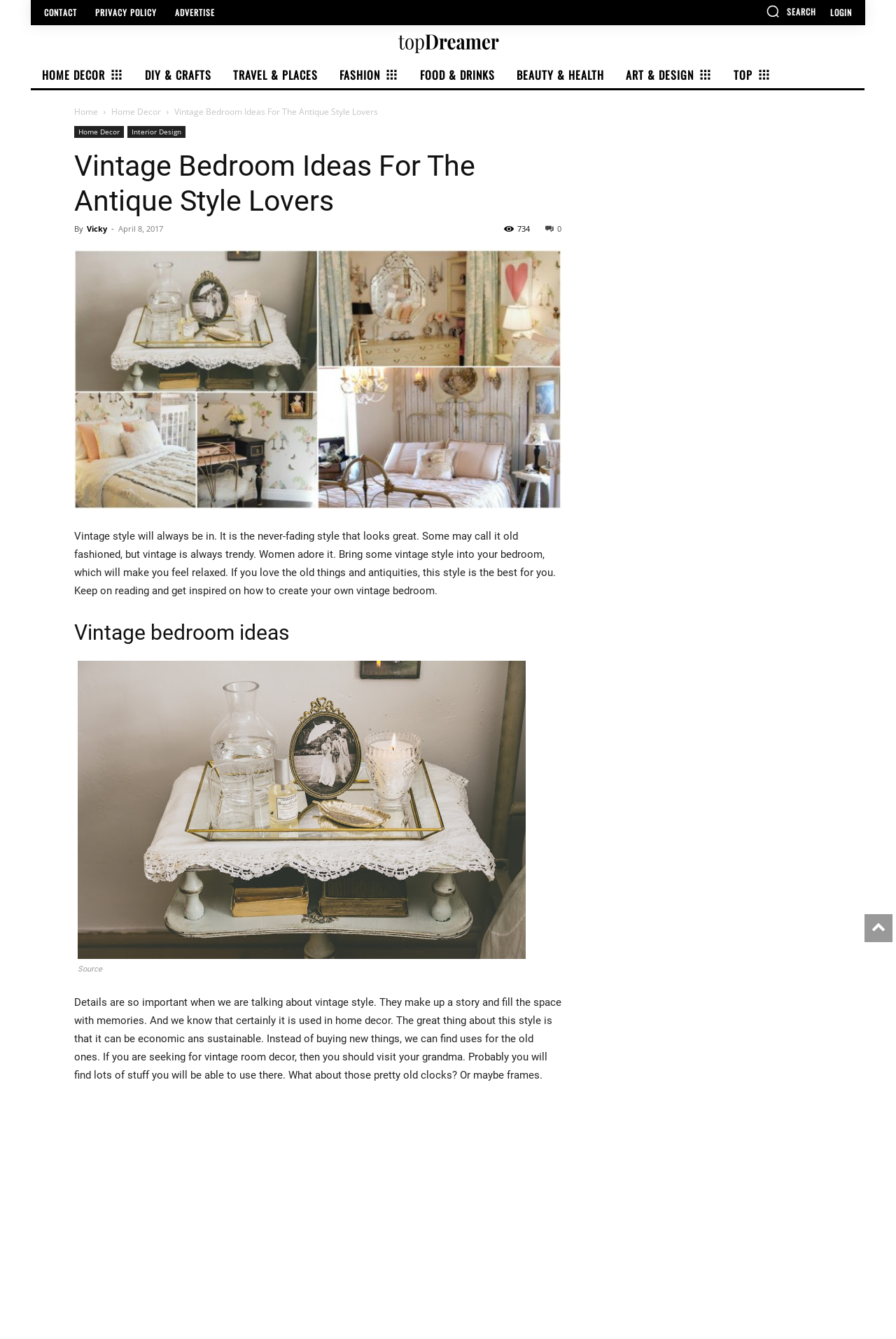Please specify the bounding box coordinates of the area that should be clicked to accomplish the following instruction: "Search for something". The coordinates should consist of four float numbers between 0 and 1, i.e., [left, top, right, bottom].

[0.855, 0.003, 0.911, 0.014]